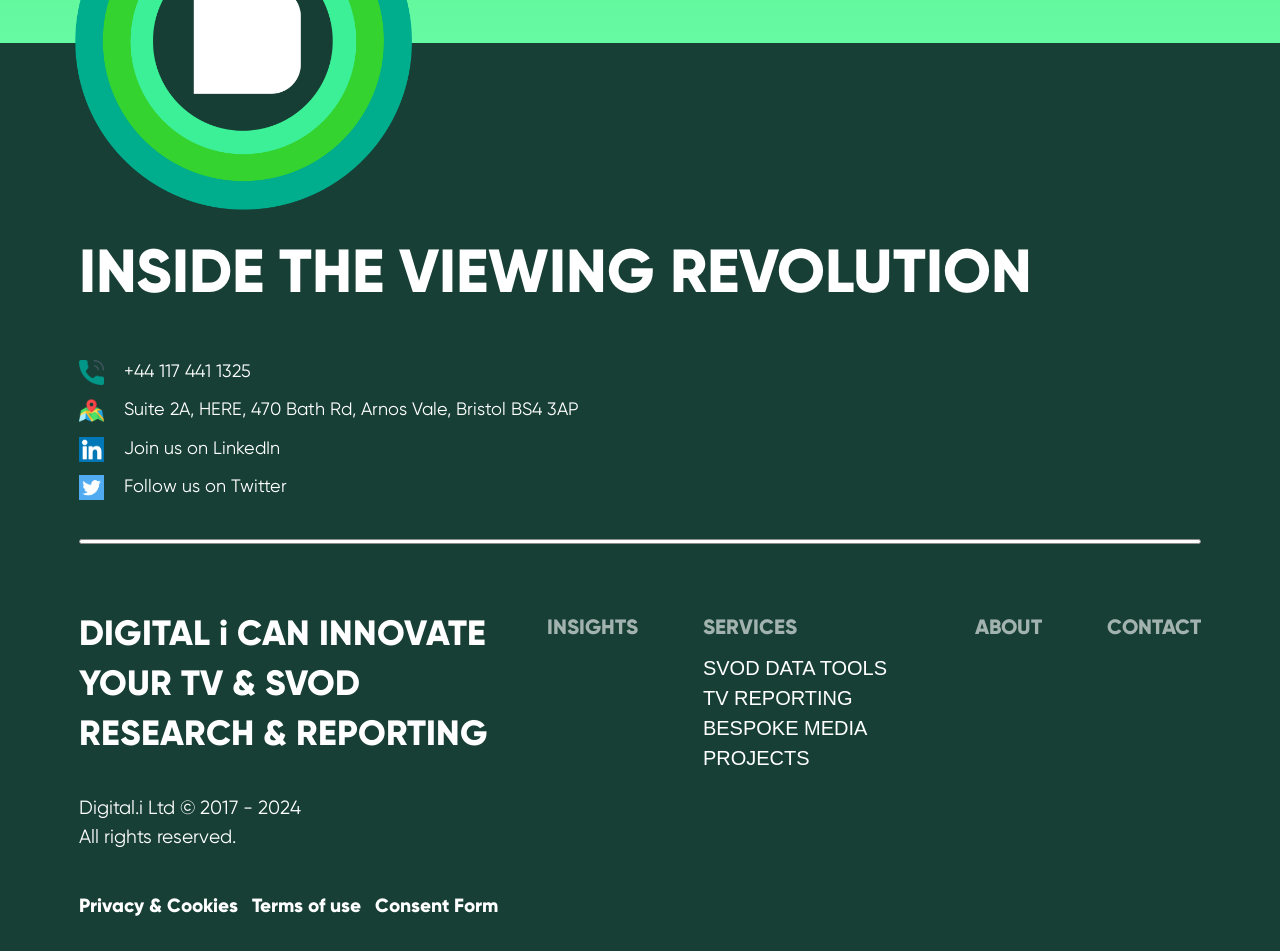Pinpoint the bounding box coordinates of the clickable area necessary to execute the following instruction: "Learn about BESPOKE MEDIA PROJECTS". The coordinates should be given as four float numbers between 0 and 1, namely [left, top, right, bottom].

[0.549, 0.754, 0.677, 0.809]